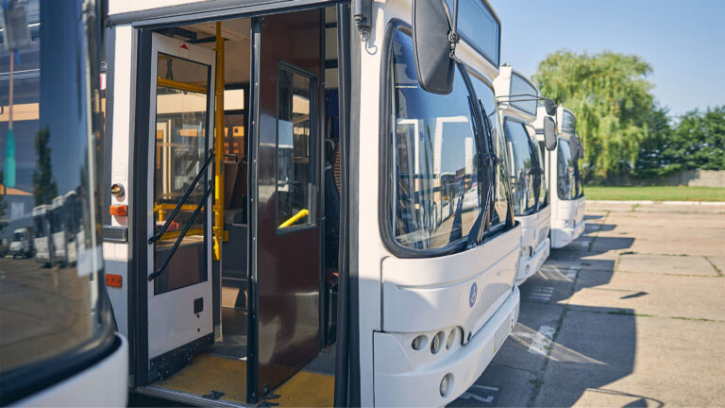Provide a comprehensive description of the image.

The image showcases a fleet of electric buses parked side by side, highlighting modern public transportation options. In the foreground, the entrance of one bus prominently features an open door, inviting passengers to step inside. The bright and spacious interior can be glimpsed, illuminated by natural light streaming through the windows. Beyond the buses, lush greenery can be seen in the background, suggesting a well-maintained environment conducive to sustainable transit. This scene reflects the growing emphasis on eco-friendly transportation solutions, particularly in urban settings. The image encapsulates a moment of accessibility and readiness, where technology meets comfort in public transport.